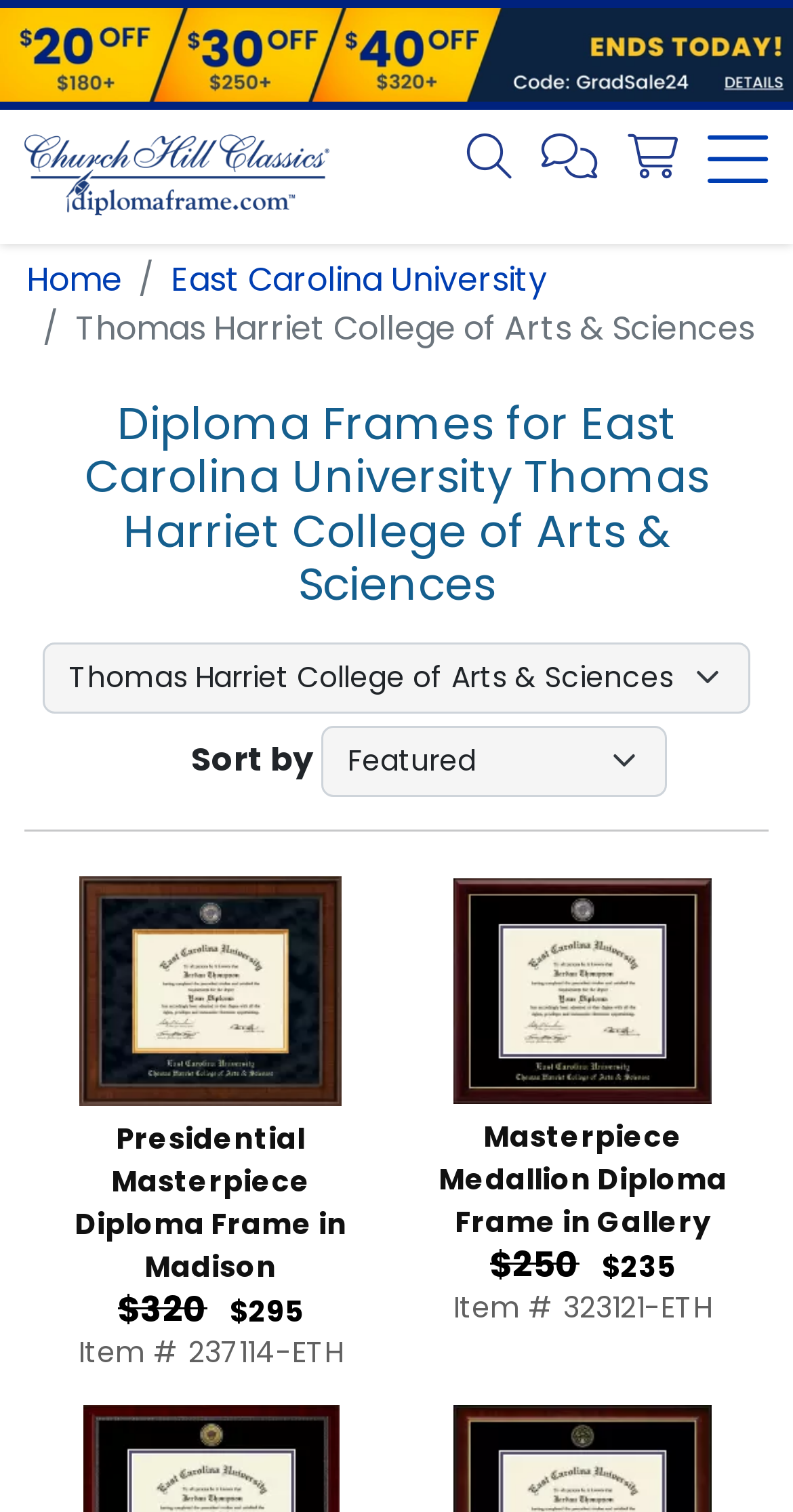How many diploma frames are displayed?
Please use the visual content to give a single word or phrase answer.

2